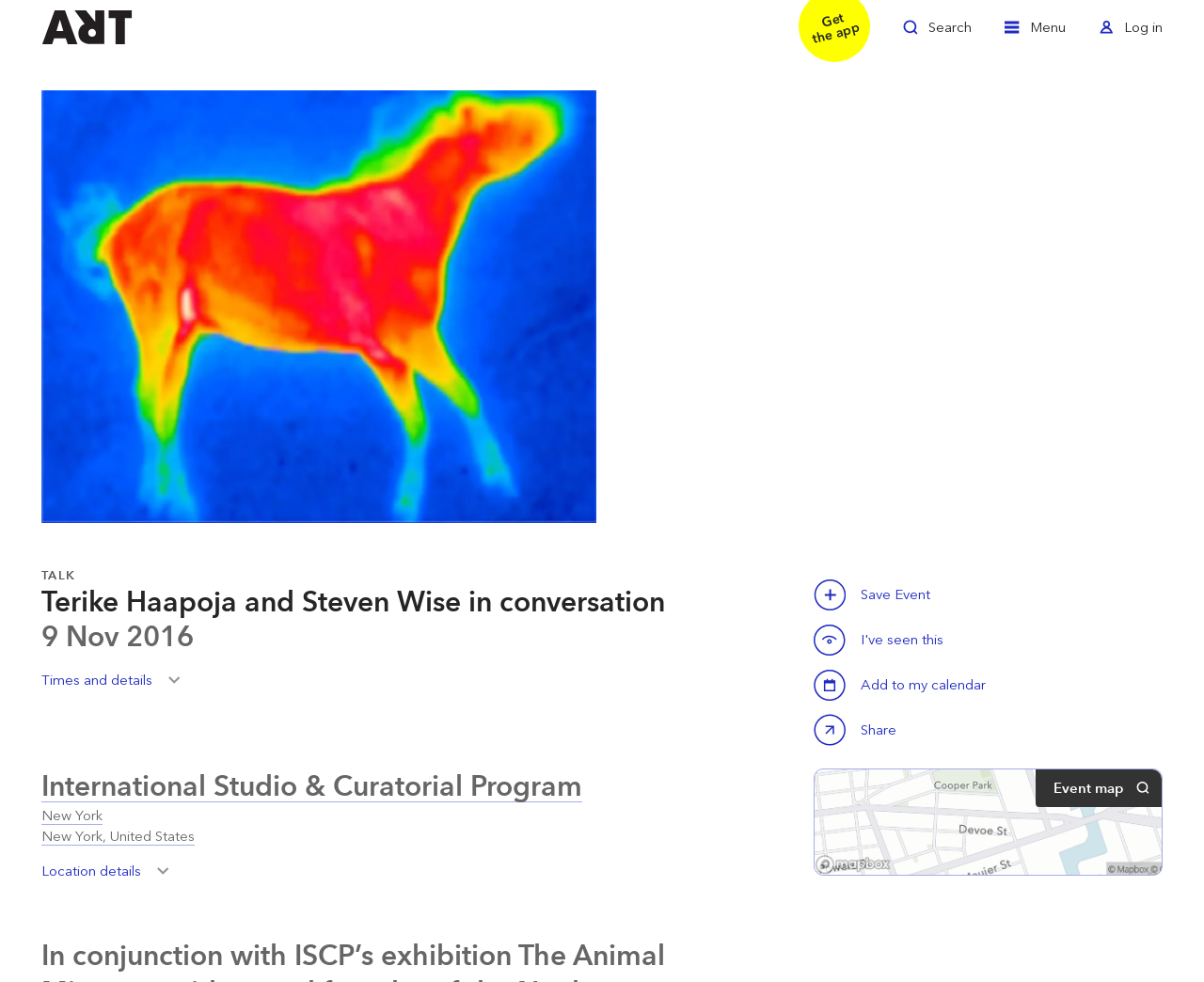Please provide a short answer using a single word or phrase for the question:
What is the date of the event?

9 Nov 2016